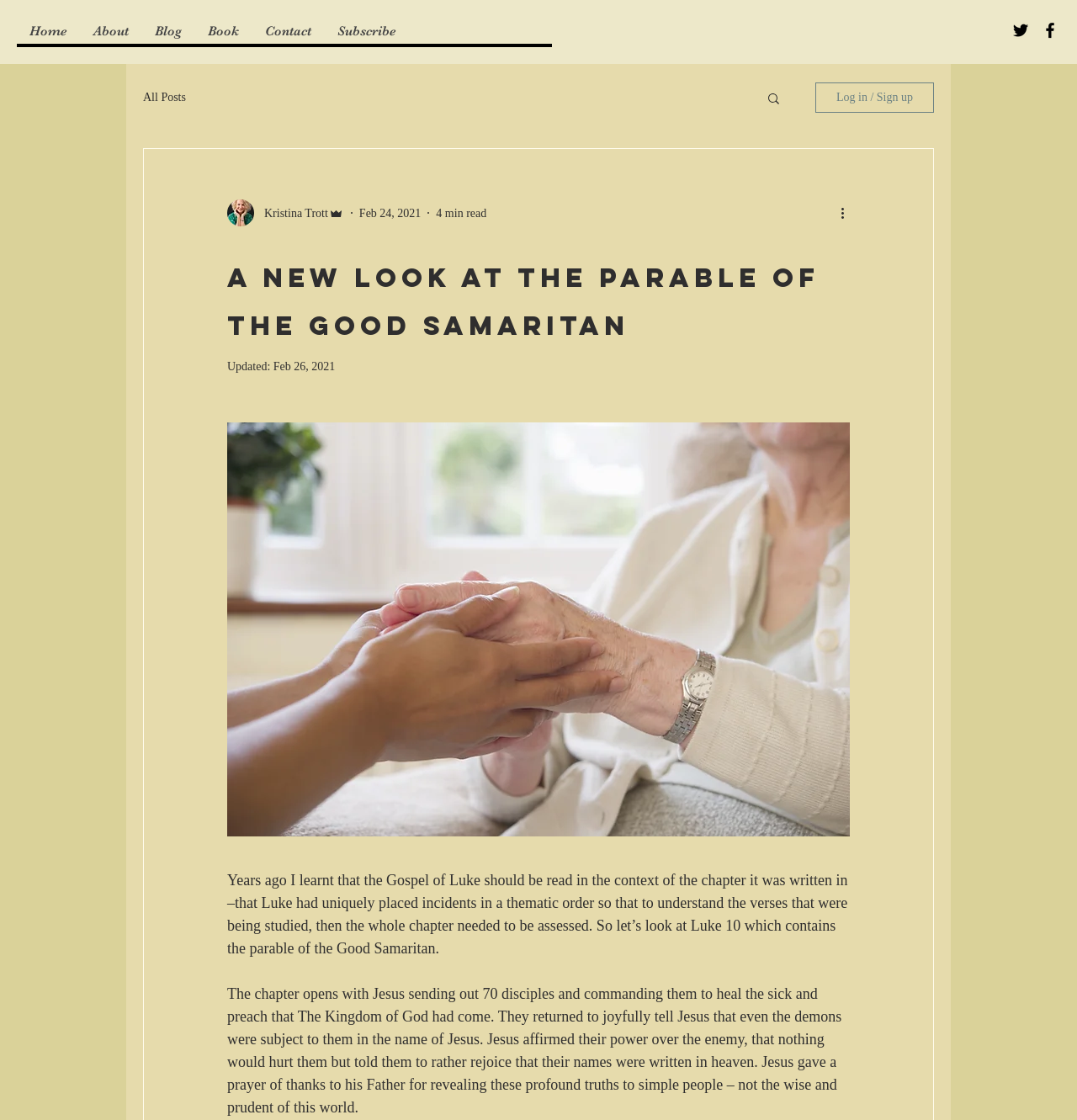Locate the bounding box coordinates of the element that should be clicked to execute the following instruction: "Click the Subscribe link".

[0.301, 0.017, 0.38, 0.039]